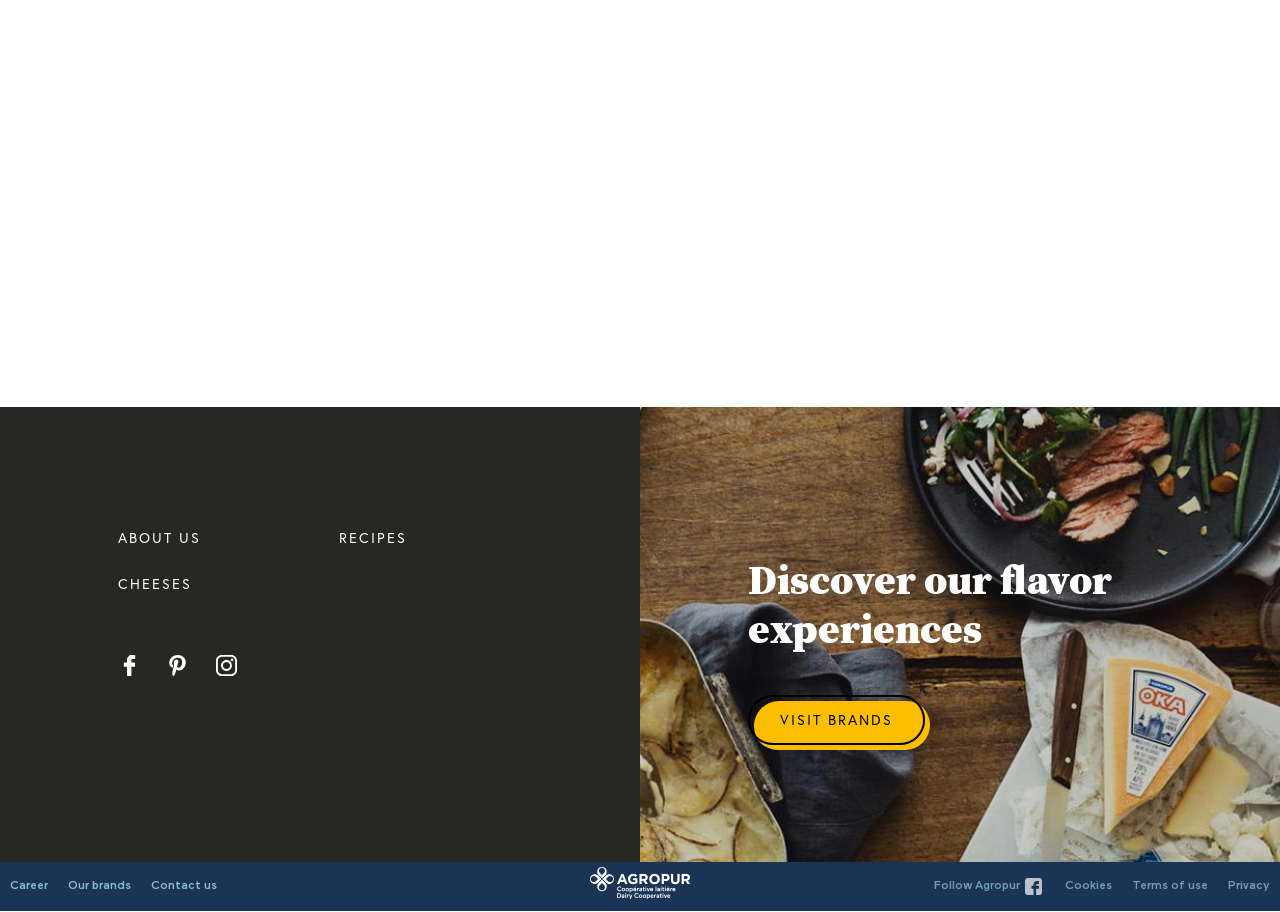What types of cheese are mentioned?
Provide a thorough and detailed answer to the question.

By examining the static text elements at the top of the webpage, I found three types of cheese mentioned: BLUE, CHEDDAR, and JARLSBERG.